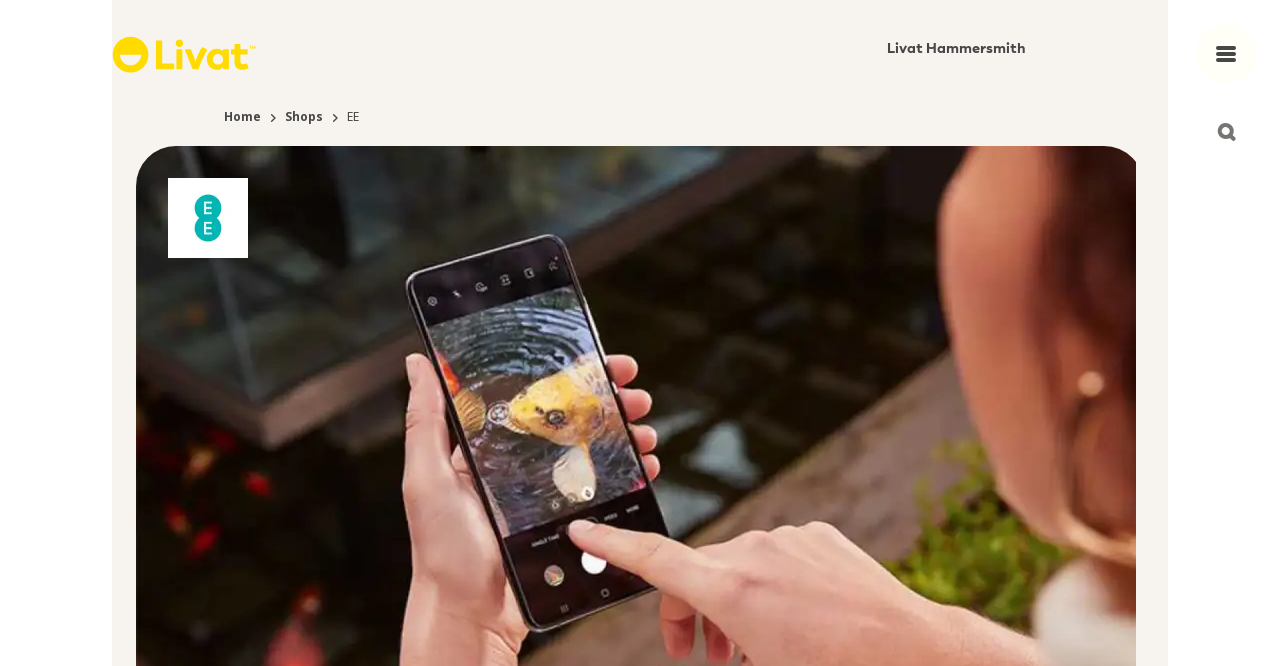Locate the bounding box coordinates for the element described below: "Livat Hammersmith". The coordinates must be four float values between 0 and 1, formatted as [left, top, right, bottom].

[0.68, 0.036, 0.912, 0.132]